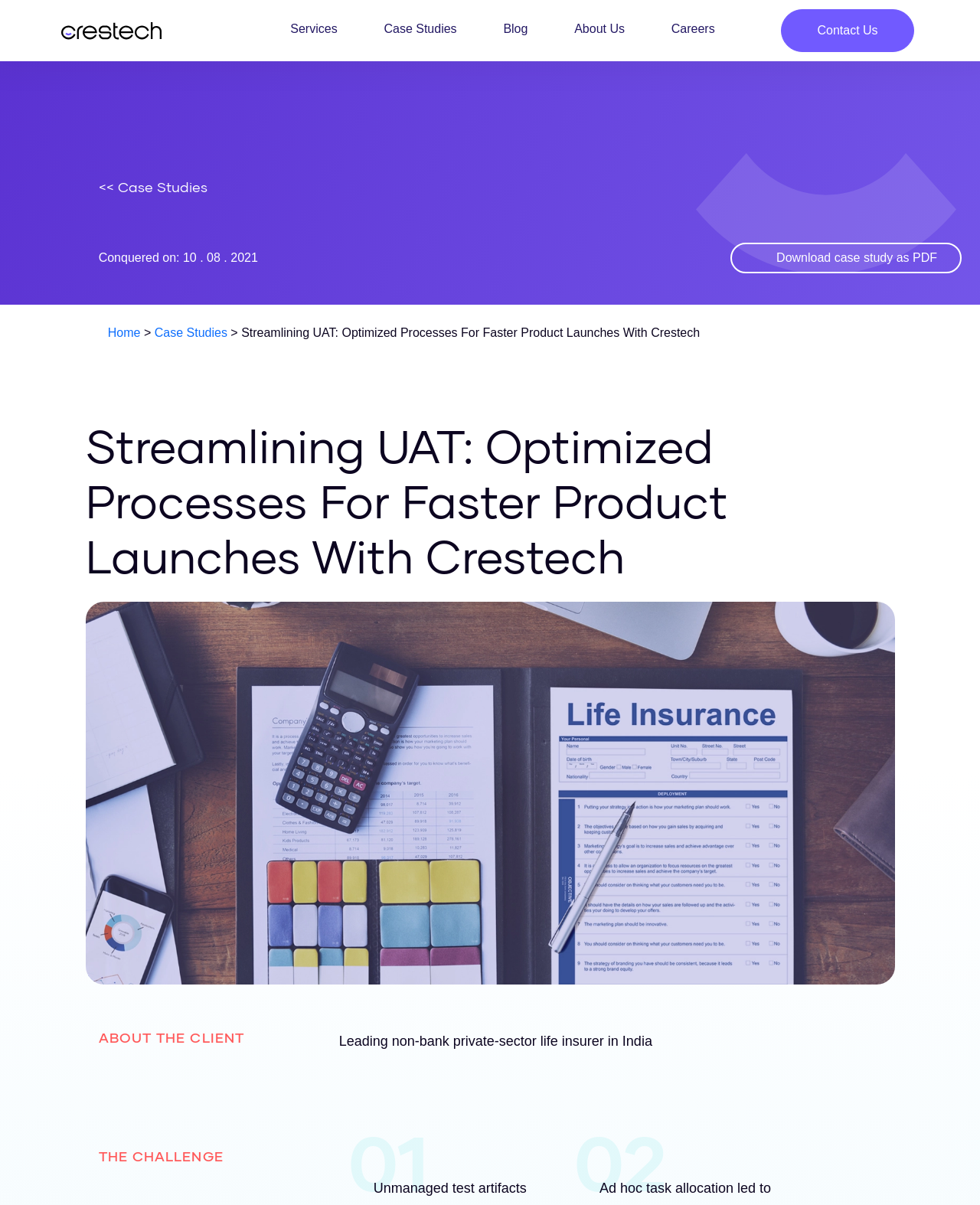What is the title of the case study?
Examine the image and give a concise answer in one word or a short phrase.

Streamlining UAT: Optimized Processes For Faster Product Launches With Crestech